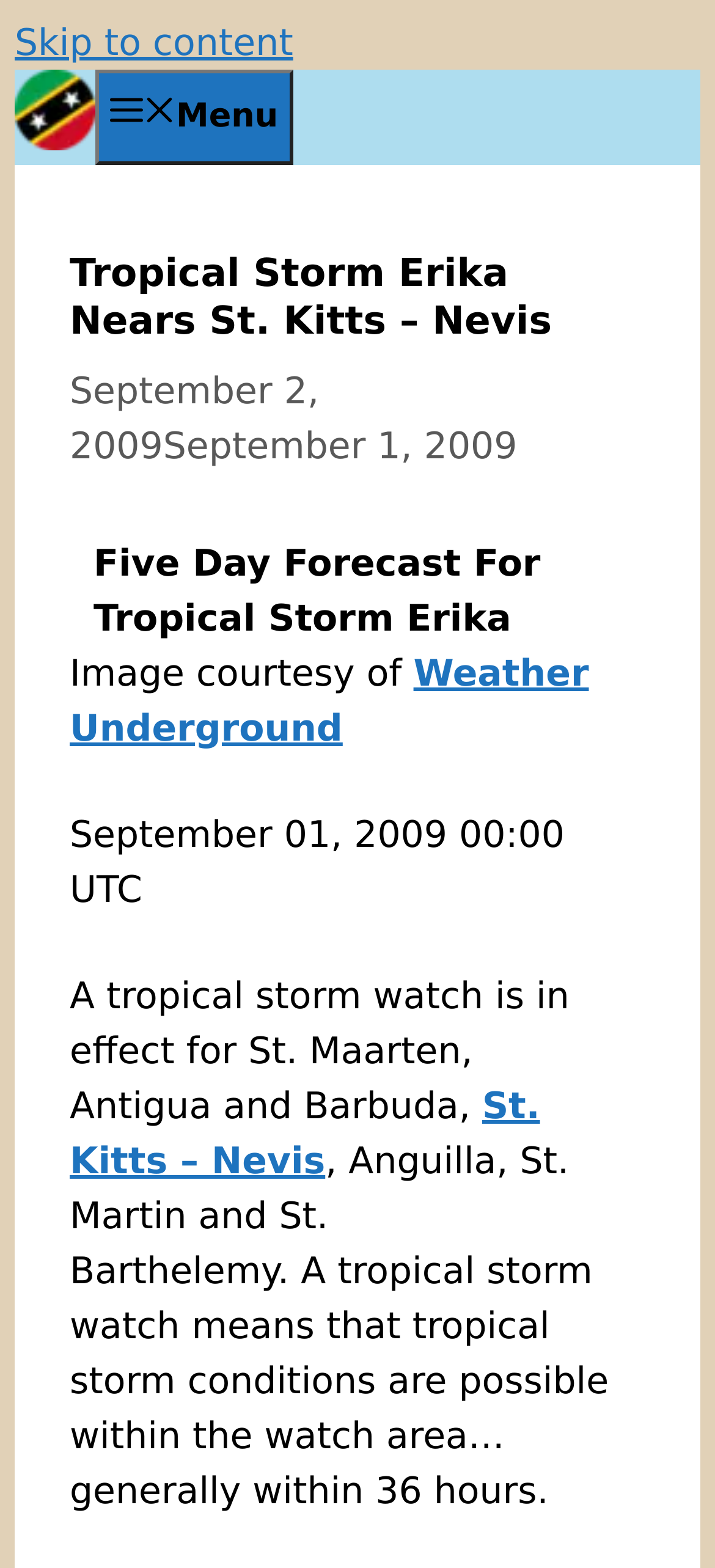Provide the bounding box coordinates, formatted as (top-left x, top-left y, bottom-right x, bottom-right y), with all values being floating point numbers between 0 and 1. Identify the bounding box of the UI element that matches the description: St. Kitts – Nevis

[0.097, 0.691, 0.755, 0.754]